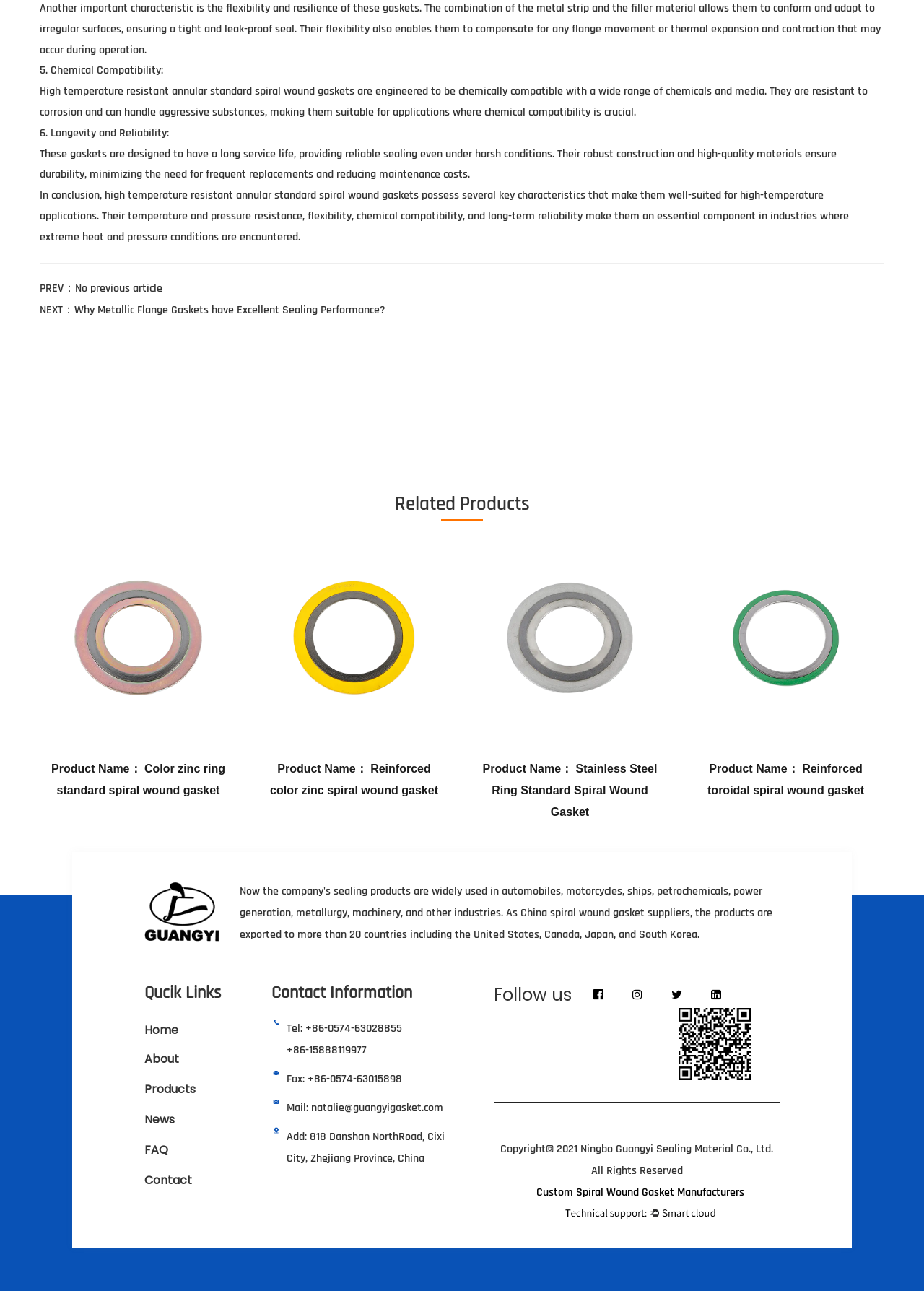Please determine the bounding box coordinates of the section I need to click to accomplish this instruction: "View the 'Reinforced color zinc spiral wound gasket' product".

[0.277, 0.418, 0.49, 0.57]